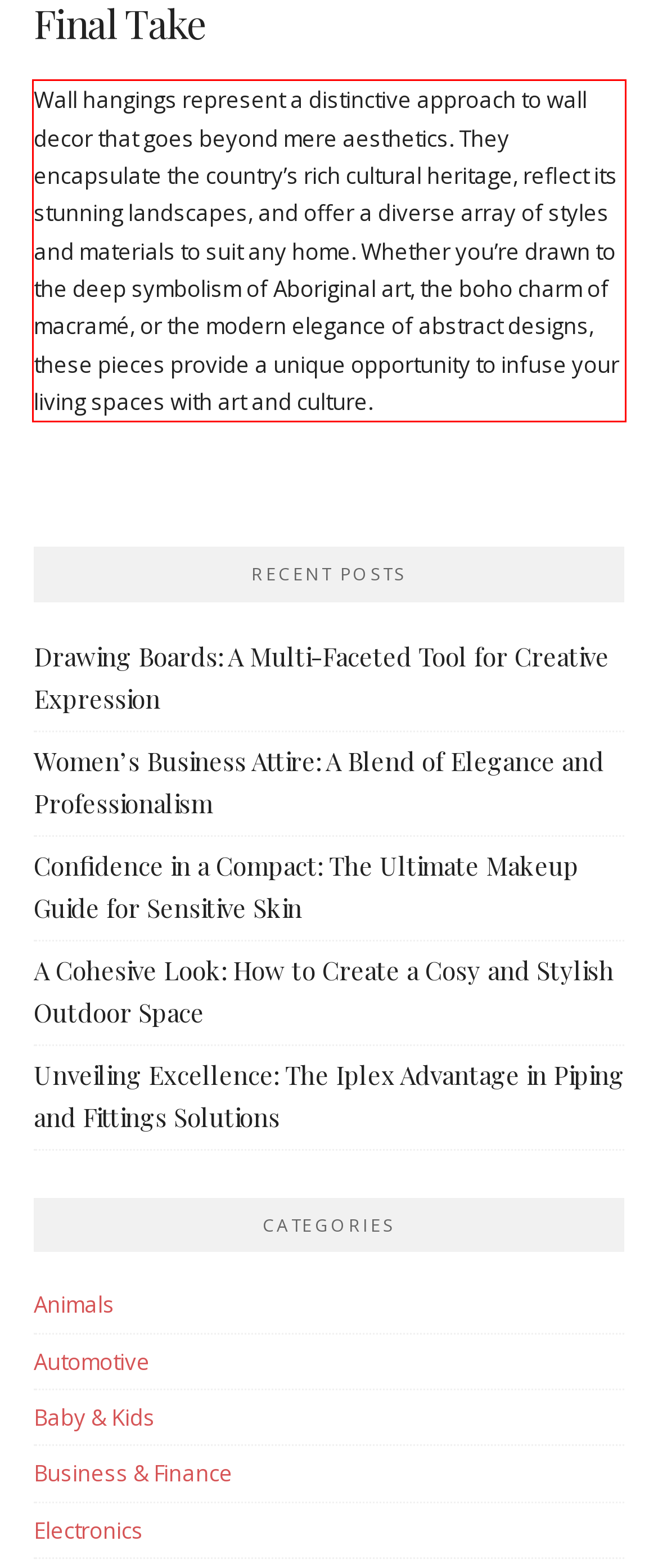You have a screenshot with a red rectangle around a UI element. Recognize and extract the text within this red bounding box using OCR.

Wall hangings represent a distinctive approach to wall decor that goes beyond mere aesthetics. They encapsulate the country’s rich cultural heritage, reflect its stunning landscapes, and offer a diverse array of styles and materials to suit any home. Whether you’re drawn to the deep symbolism of Aboriginal art, the boho charm of macramé, or the modern elegance of abstract designs, these pieces provide a unique opportunity to infuse your living spaces with art and culture.